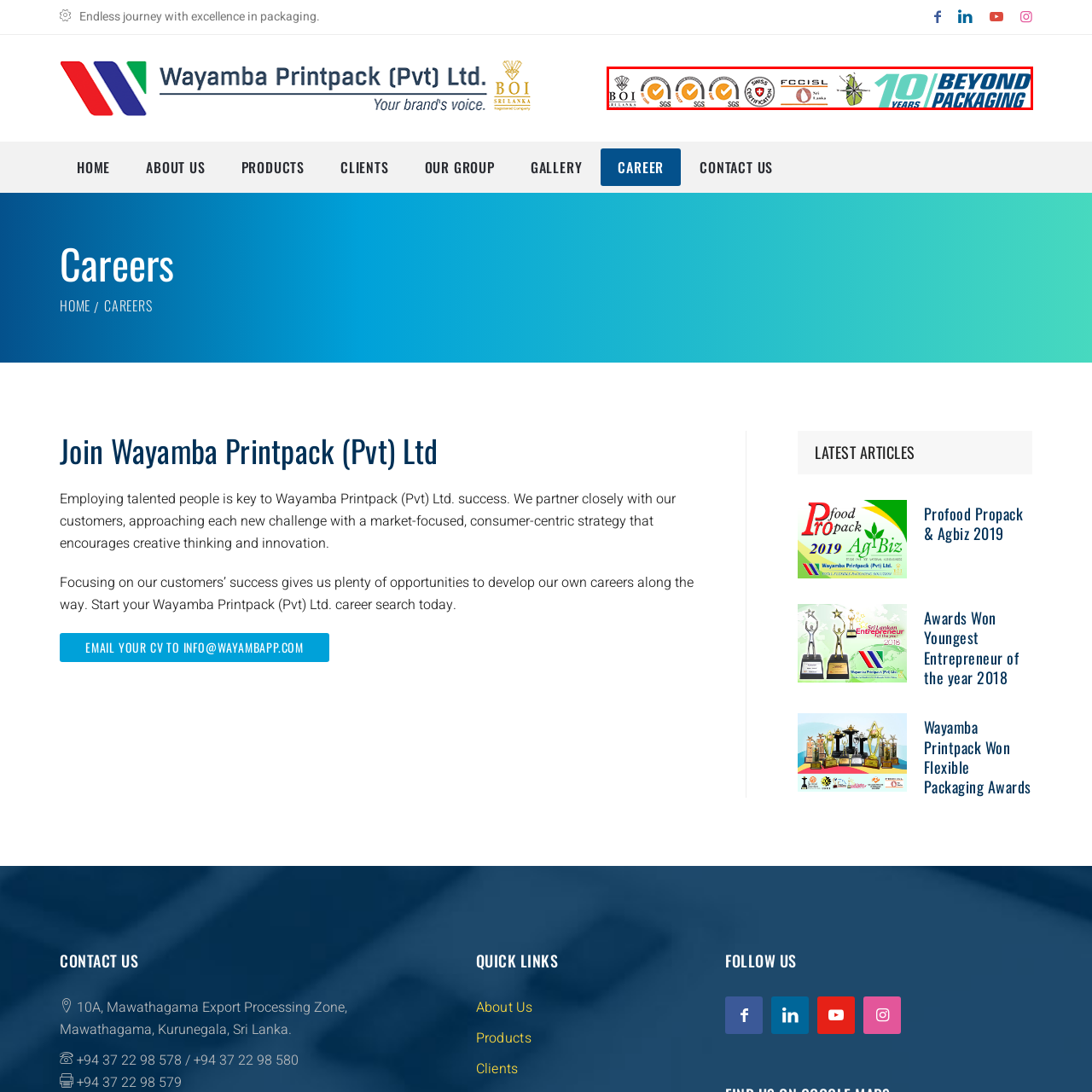Offer an in-depth caption for the image content enclosed by the red border.

The image prominently displays various certifications and accolades associated with Wayamba Printpack (Pvt) Ltd, emphasizing the company's commitment to quality and excellence in the packaging industry. From left to right, it features the BOI (Board of Investment) logo, multiple SGS certification badges indicating compliance with international standards, and the FCGISL emblem, which further underscores the company's credibility. The rightmost section celebrates a significant milestone, highlighting "10 YEARS BEYOND PACKAGING," reinforcing Wayamba Printpack's dedication to innovative solutions and customer satisfaction. This visual representation effectively communicates the company's achievements and its focus on delivering high-quality packaging solutions.